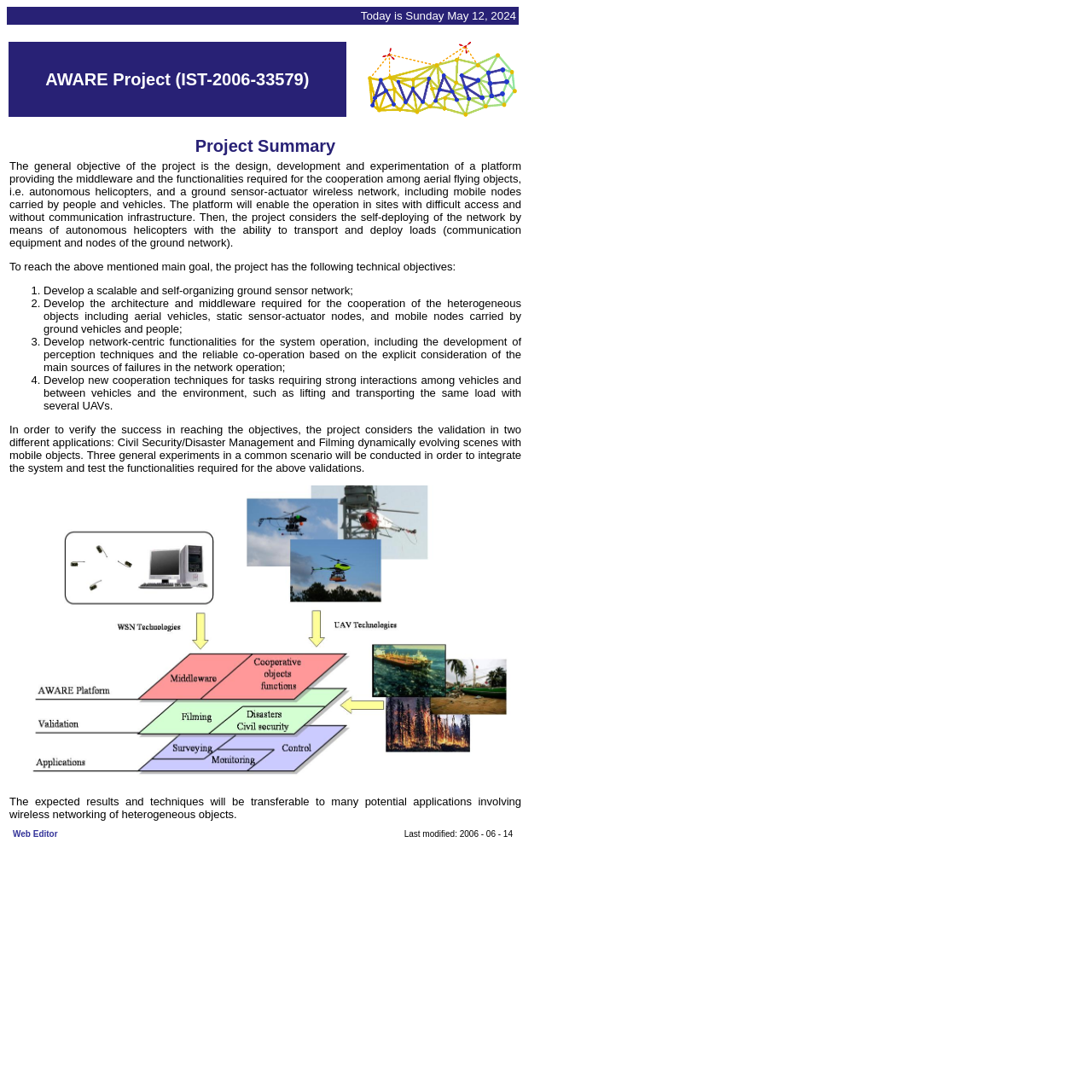For the following element description, predict the bounding box coordinates in the format (top-left x, top-left y, bottom-right x, bottom-right y). All values should be floating point numbers between 0 and 1. Description: Web Editor

[0.012, 0.757, 0.053, 0.769]